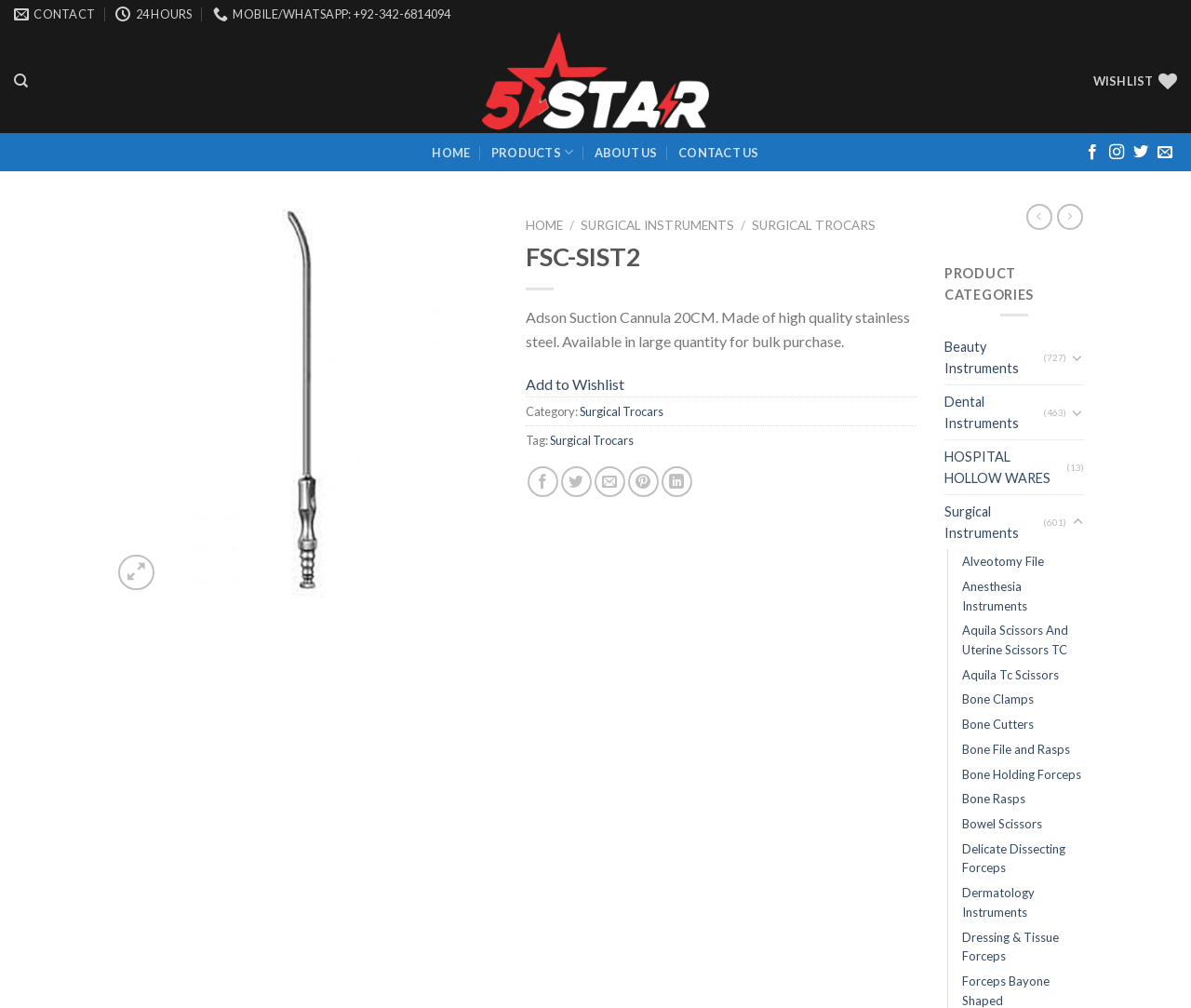What is the company name?
Answer the question with a detailed explanation, including all necessary information.

The company name can be found in the image element with the description 'Five Star Corporation' and also in the link element with the text 'Five Star Corporation'.